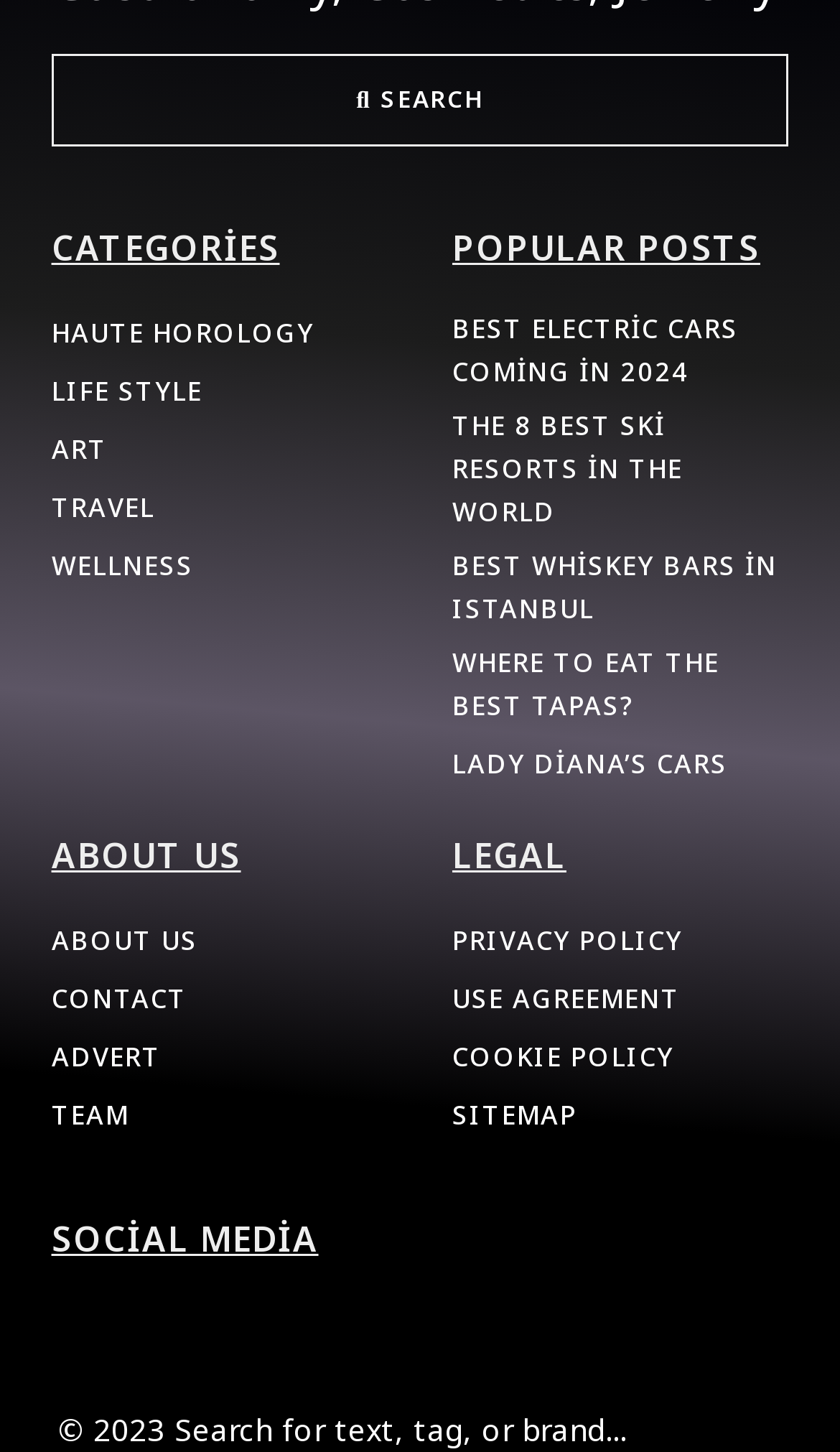Identify the bounding box for the given UI element using the description provided. Coordinates should be in the format (top-left x, top-left y, bottom-right x, bottom-right y) and must be between 0 and 1. Here is the description: February 2015

None